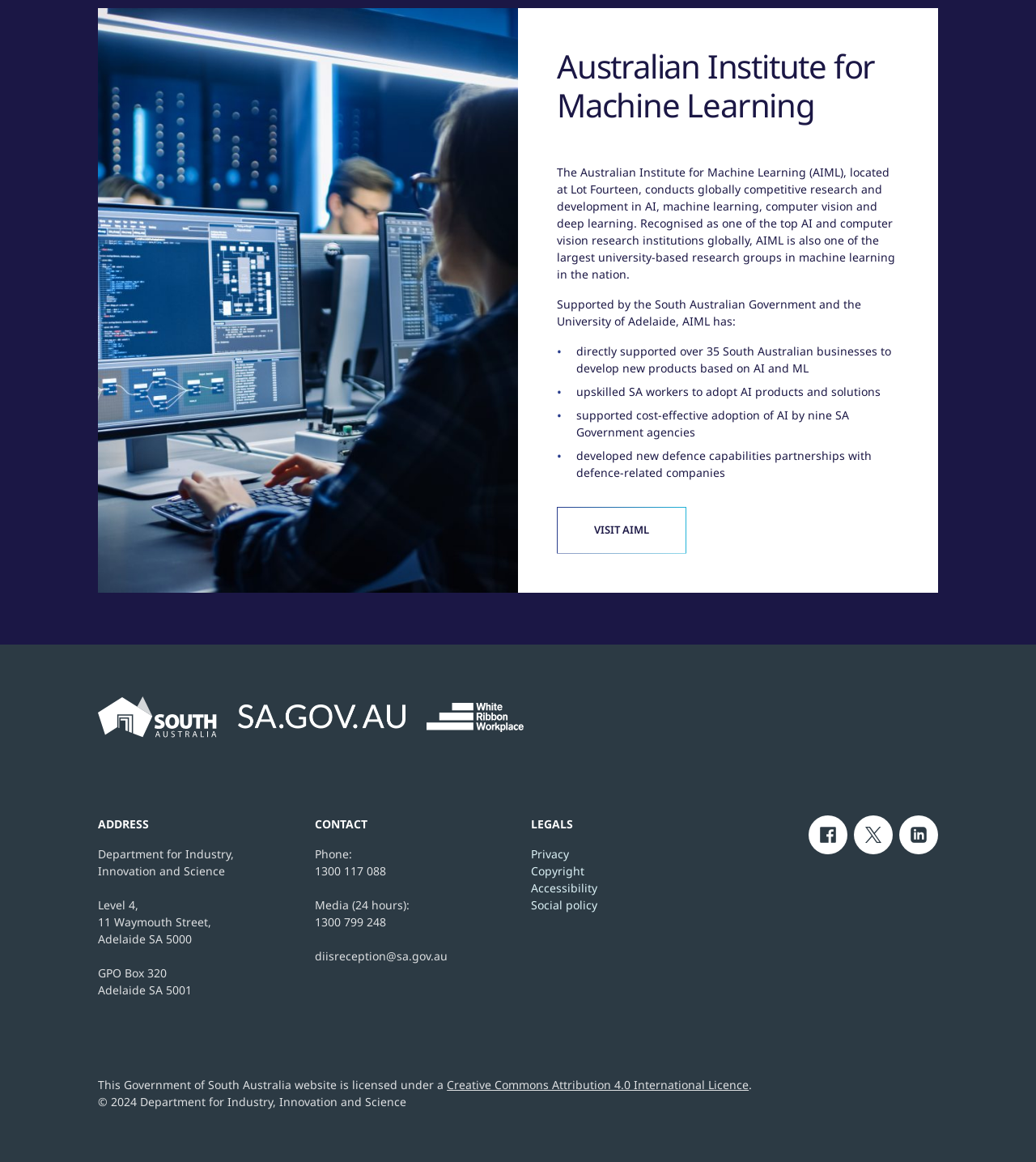Determine the bounding box coordinates of the UI element that matches the following description: "Social policy". The coordinates should be four float numbers between 0 and 1 in the format [left, top, right, bottom].

[0.512, 0.771, 0.577, 0.786]